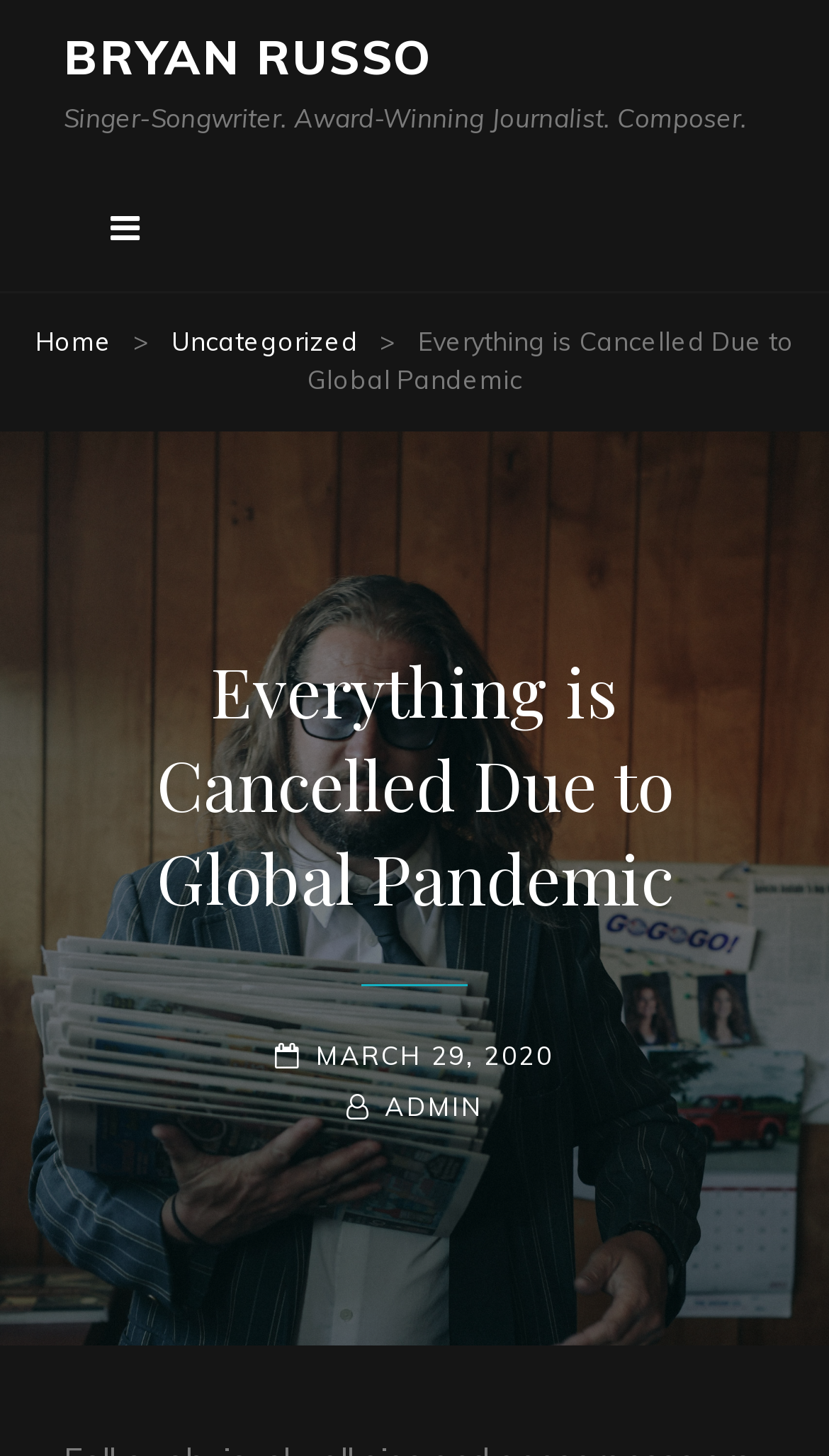Answer briefly with one word or phrase:
Who is the author of the post?

ADMIN